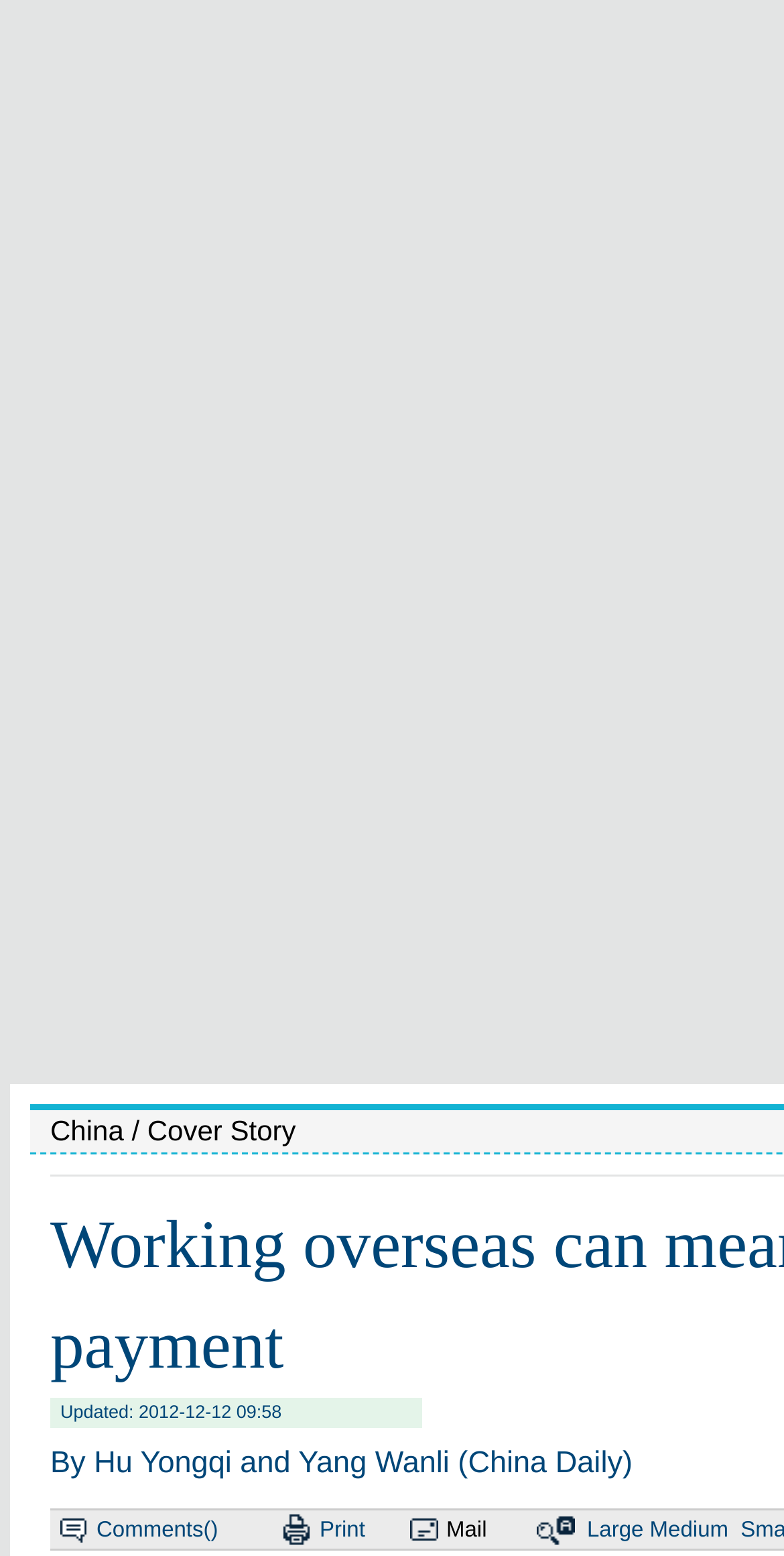Provide your answer to the question using just one word or phrase: How many links are there in the webpage?

5